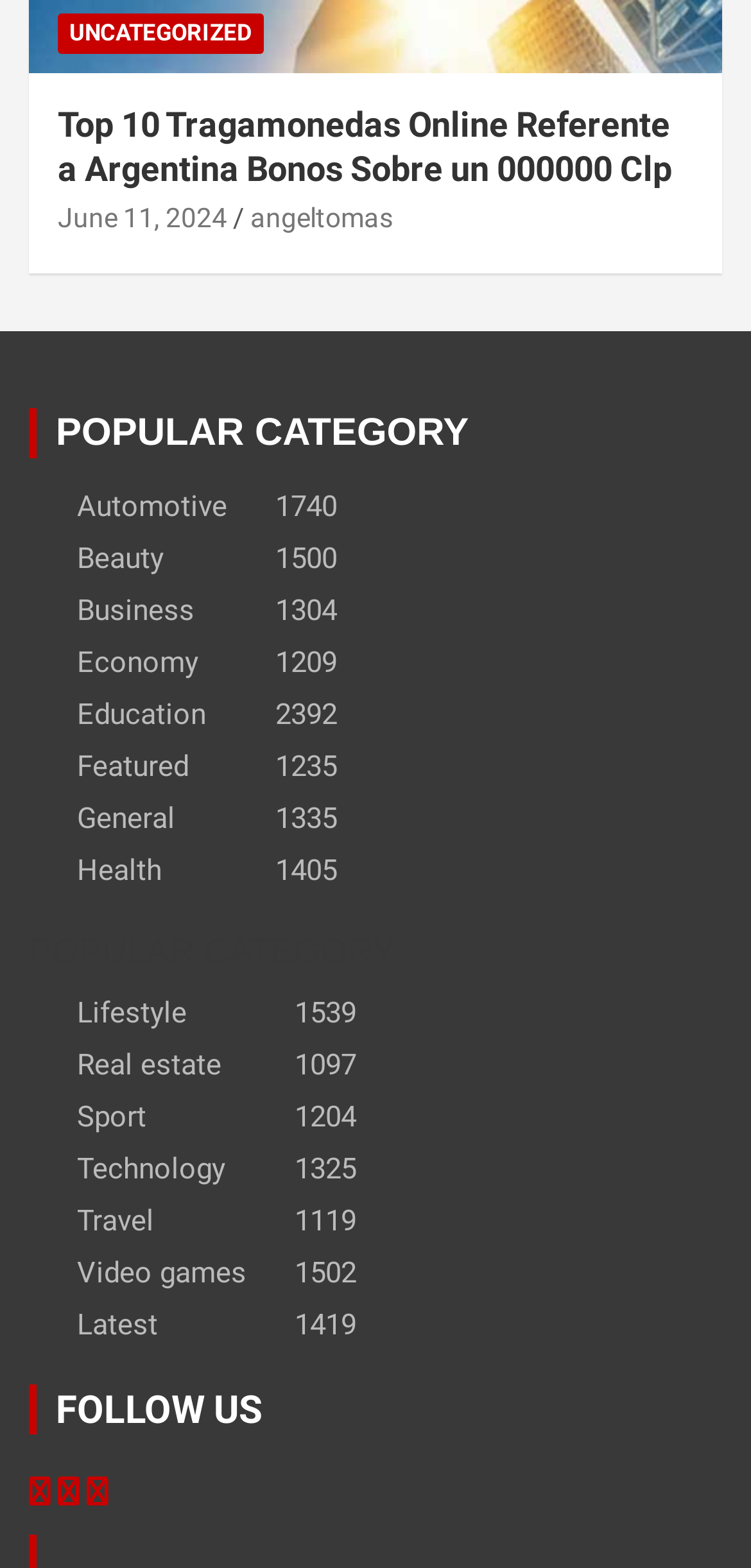What is the number next to 'Lifestyle'?
Give a one-word or short-phrase answer derived from the screenshot.

1539